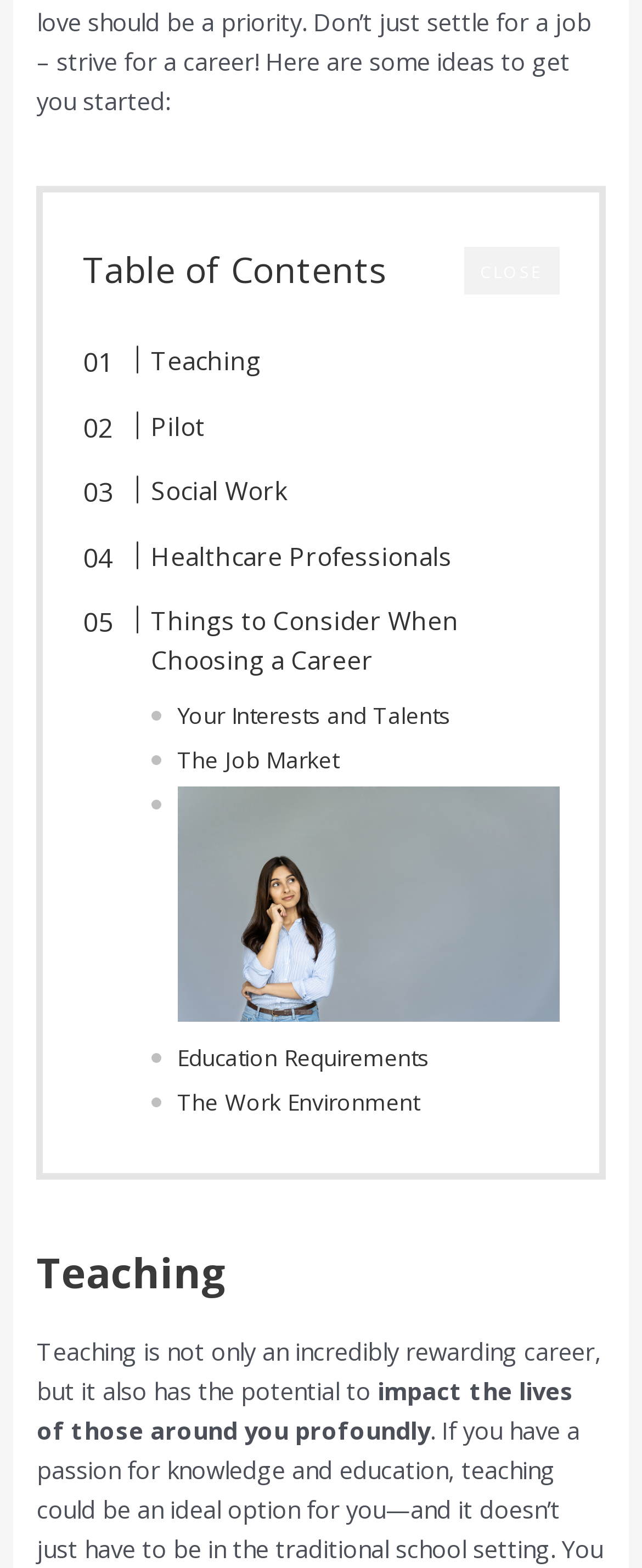Given the description "alt="young woman thinking" title="woman thinking"", provide the bounding box coordinates of the corresponding UI element.

[0.276, 0.502, 0.871, 0.651]